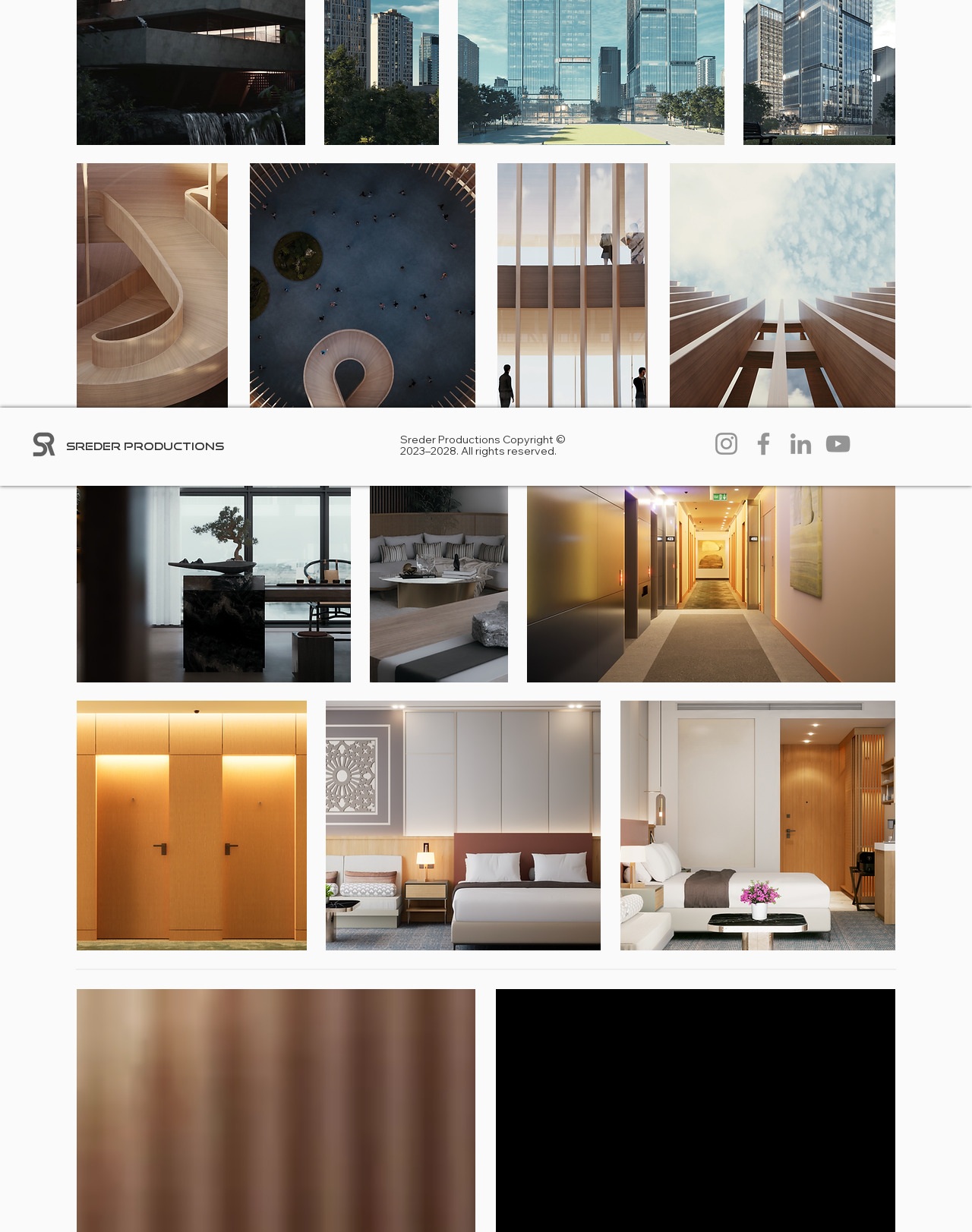Provide the bounding box coordinates for the specified HTML element described in this description: "aria-label="LinkedIn"". The coordinates should be four float numbers ranging from 0 to 1, in the format [left, top, right, bottom].

[0.809, 0.348, 0.839, 0.372]